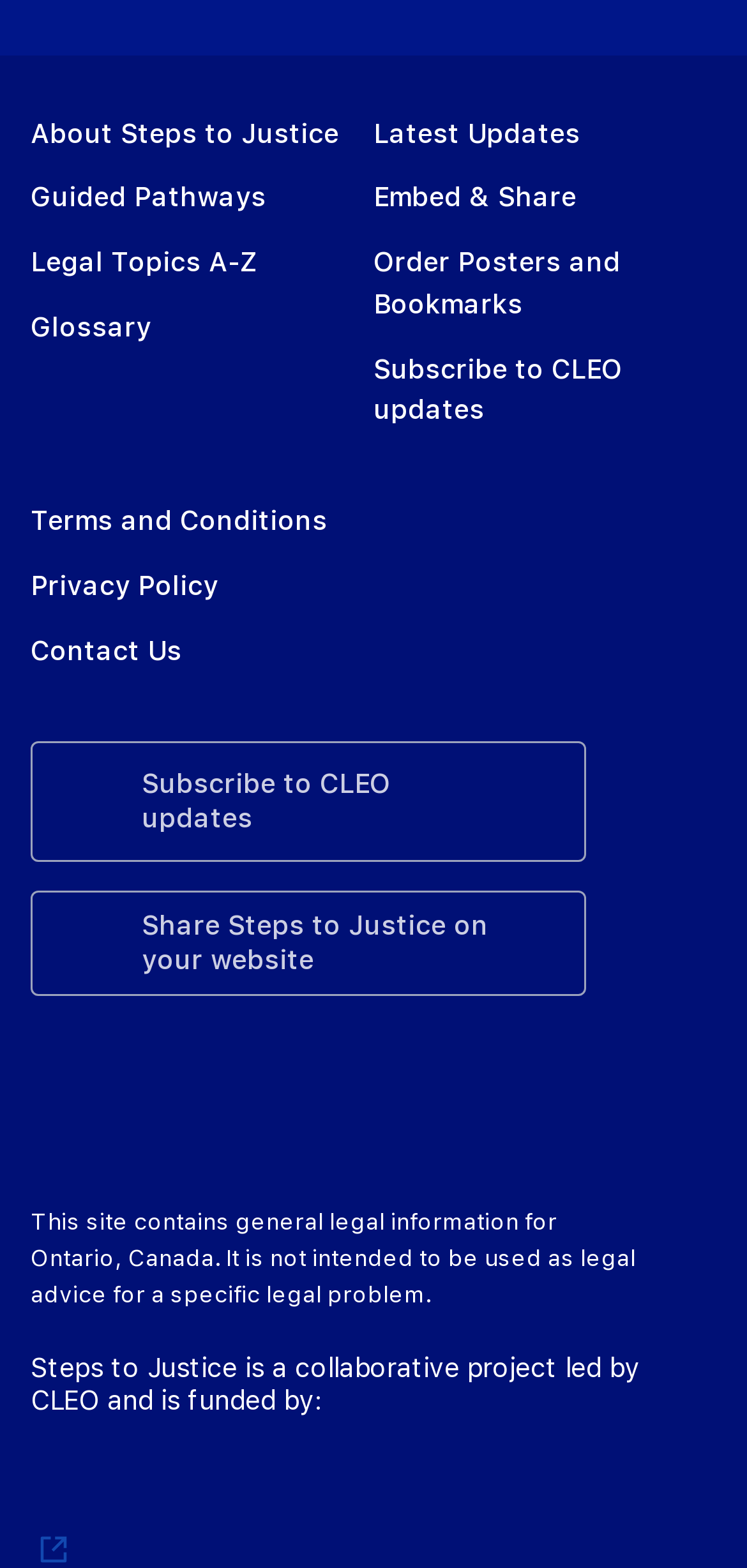Using the webpage screenshot, find the UI element described by alt="Ministry of the Attorney General". Provide the bounding box coordinates in the format (top-left x, top-left y, bottom-right x, bottom-right y), ensuring all values are floating point numbers between 0 and 1.

[0.349, 0.06, 0.61, 0.182]